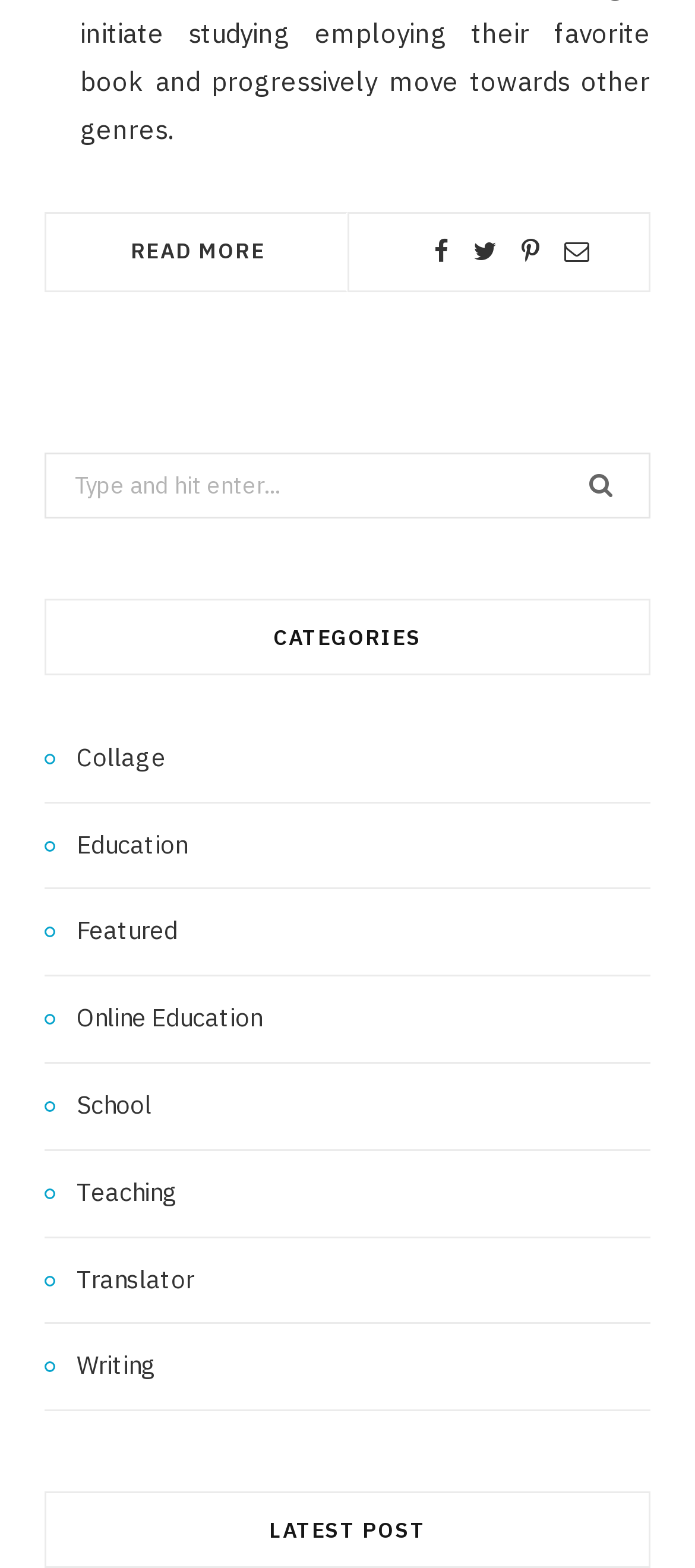Identify the bounding box for the UI element described as: "title="Pinterest"". Ensure the coordinates are four float numbers between 0 and 1, formatted as [left, top, right, bottom].

[0.75, 0.152, 0.776, 0.168]